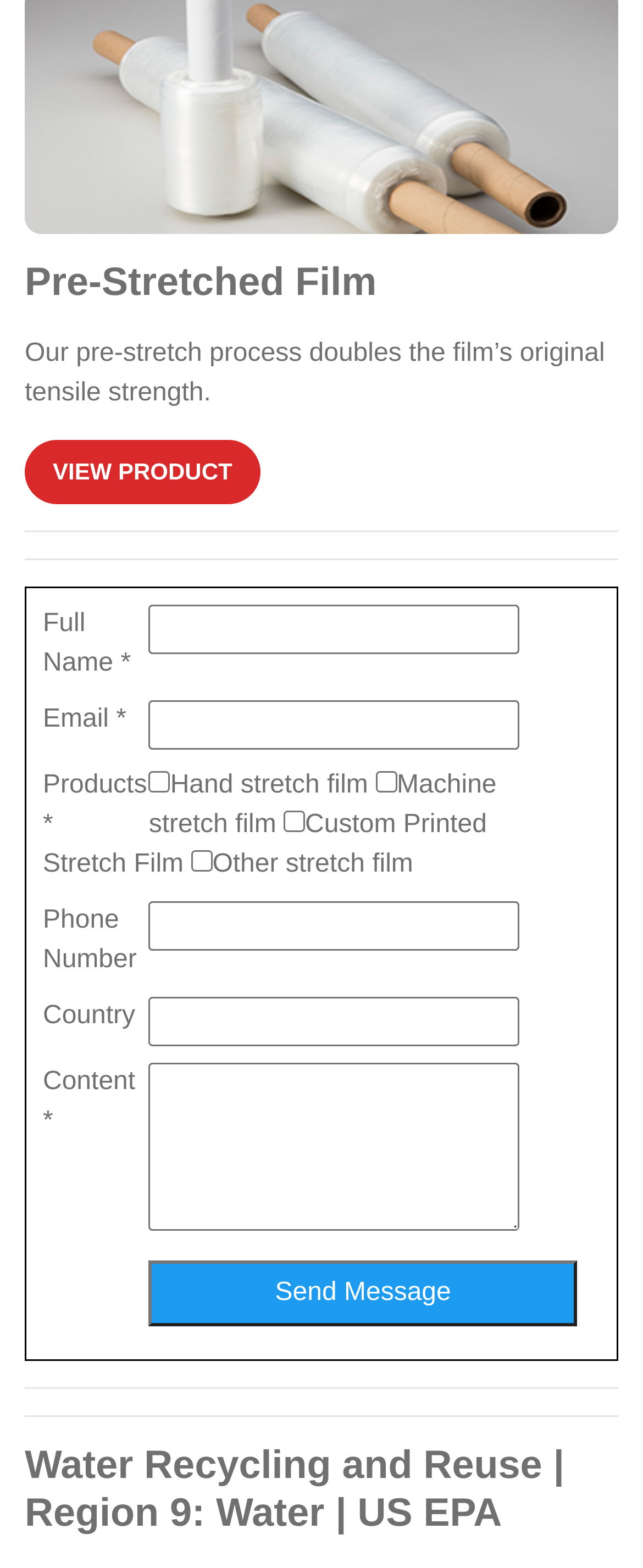What information is required to send a message?
Look at the screenshot and respond with one word or a short phrase.

Full Name, Email, Products, and Content